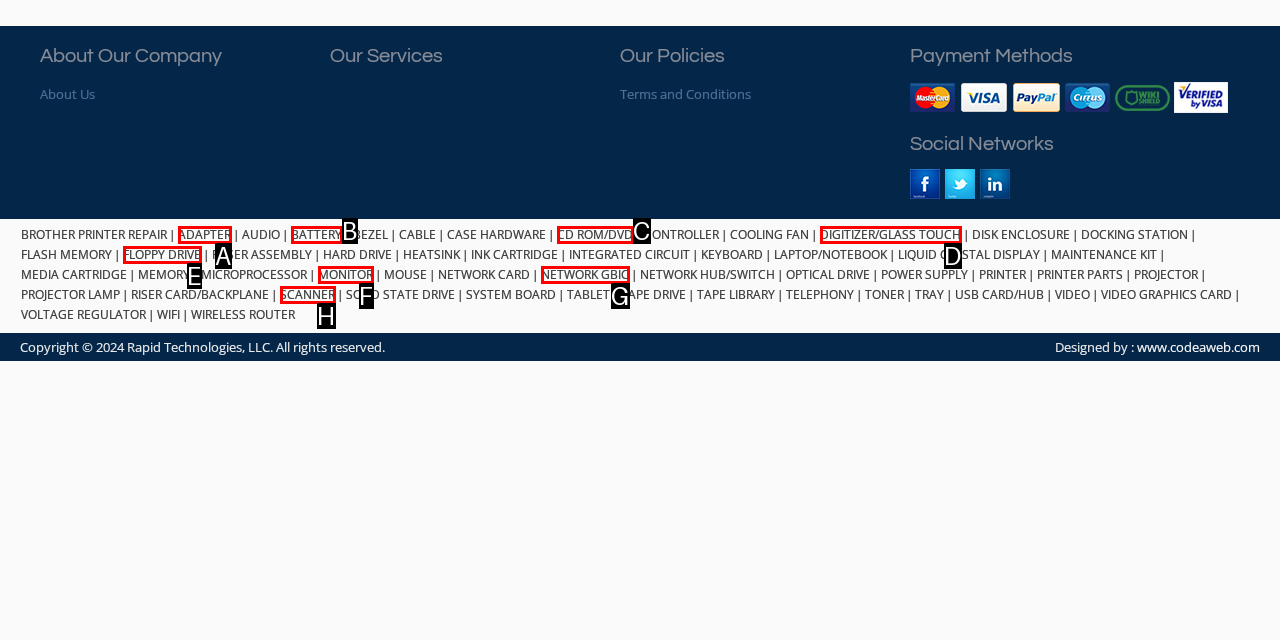Given the element description: FLOPPY DRIVE, choose the HTML element that aligns with it. Indicate your choice with the corresponding letter.

E